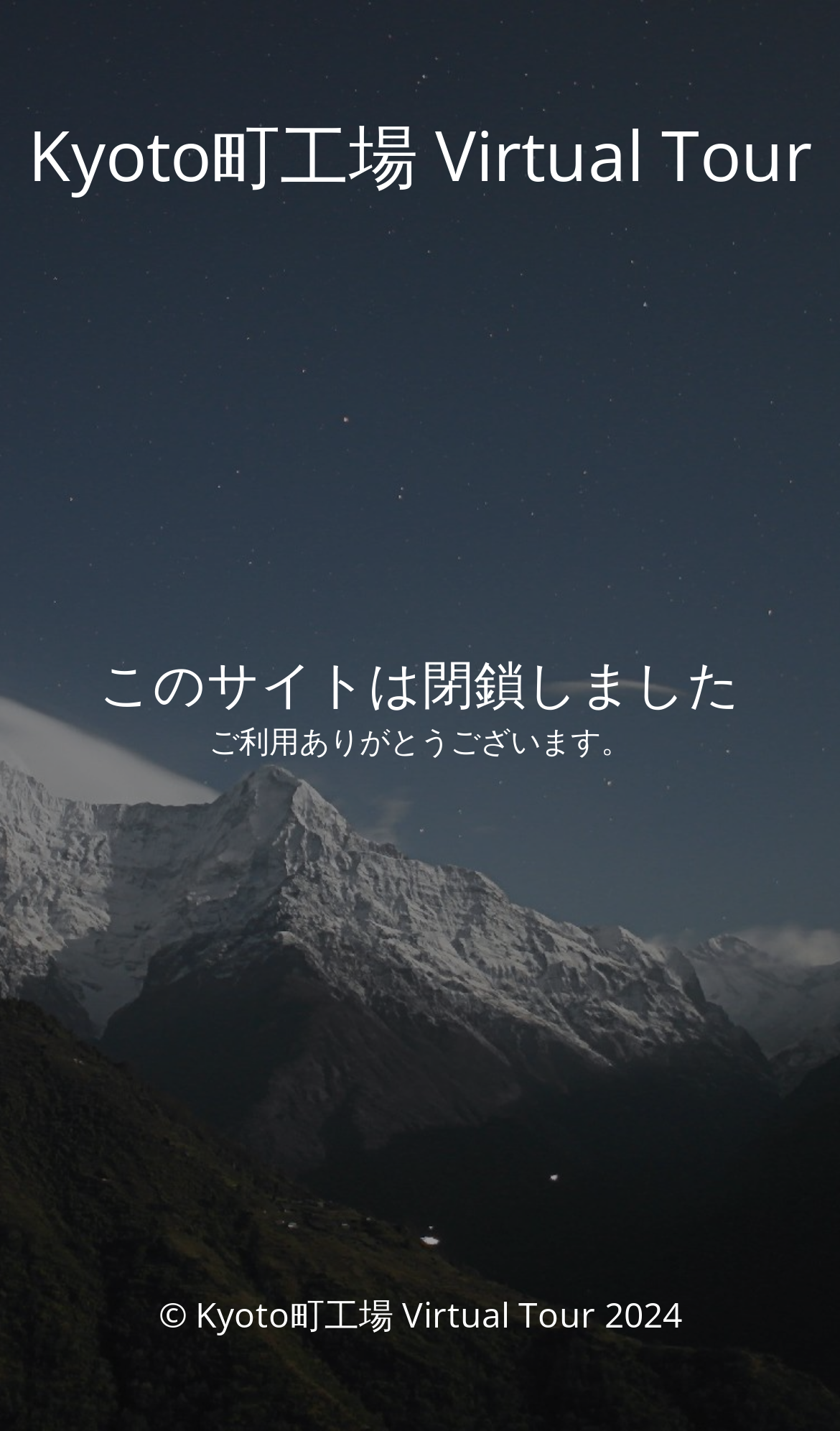Extract the primary headline from the webpage and present its text.

Kyoto町工場 Virtual Tour